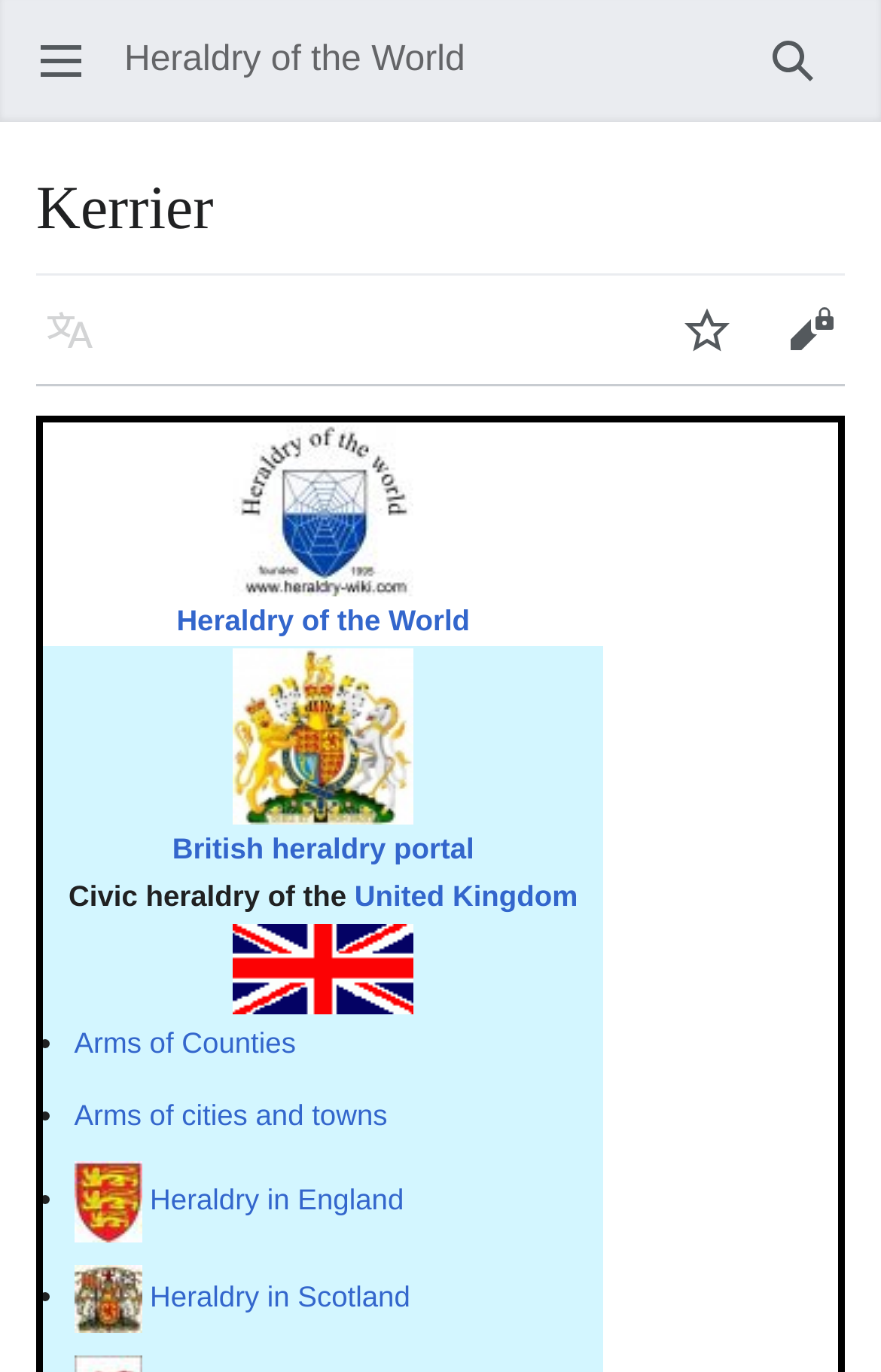Elaborate on the webpage's design and content in a detailed caption.

The webpage is about the Coat of Arms (Crest) of Kerrier. At the top left, there is a button to open the main menu. Next to it, there is a heading that reads "Kerrier". On the top right, there is a search button. Below the heading, there are three buttons: Language, Watch, and Edit.

The main content of the page is divided into three rows. The first row contains a logo image "Logo-new.jpg" with a link to "Heraldry of the World". The second row has an image "United Kingdom.jpg" with links to "British heraldry portal" and "United Kingdom", and a text "Civic heraldry of the". The third row has an image "Unitedkingdom-flag.gif" and a list of links to "Arms of Counties", "Arms of cities and towns", "England.jpg" with a link to "Heraldry in England", "Scotland.jpg" with a link to "Heraldry in Scotland".